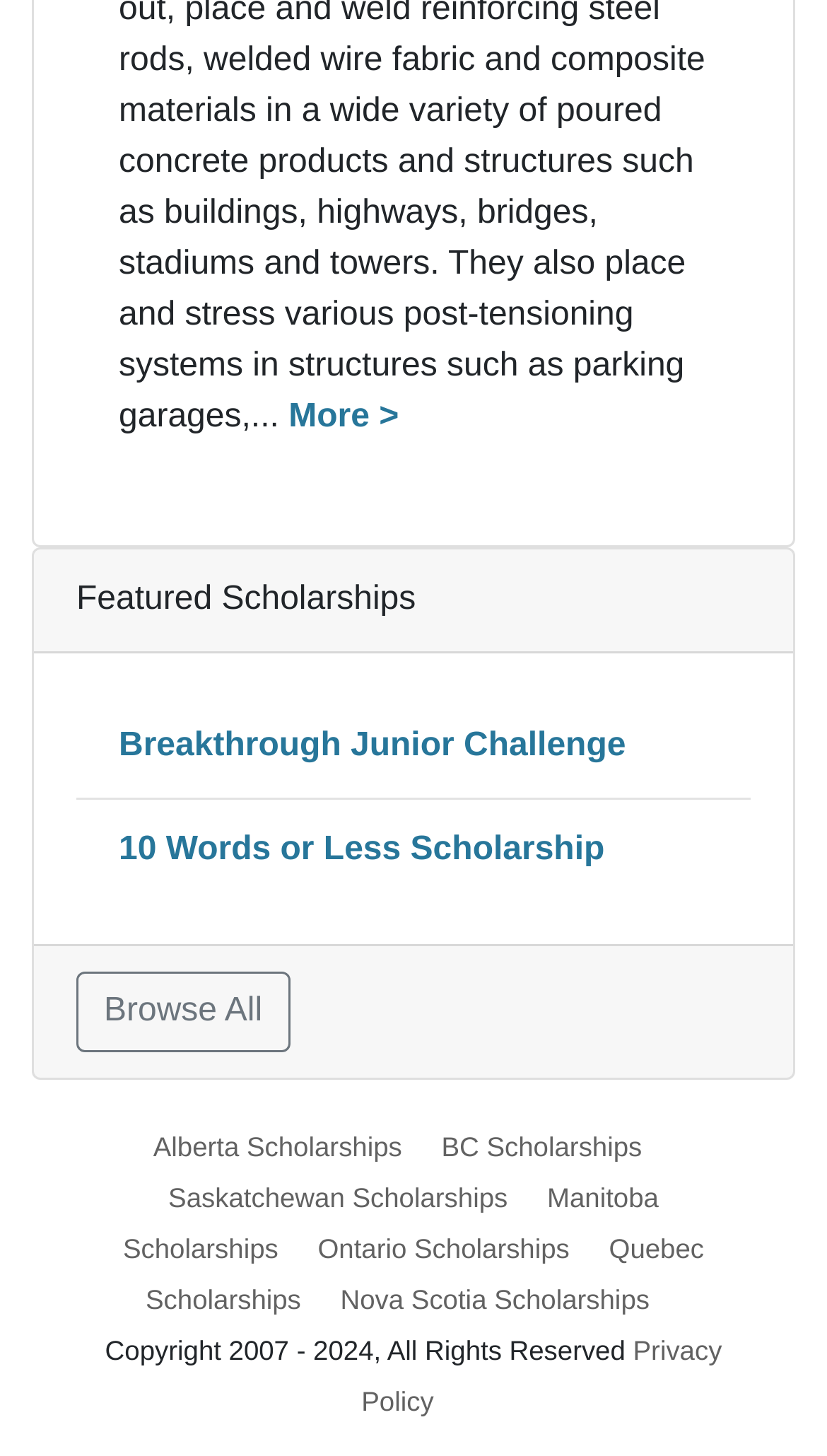Could you indicate the bounding box coordinates of the region to click in order to complete this instruction: "Explore Alberta Scholarships".

[0.185, 0.777, 0.525, 0.799]